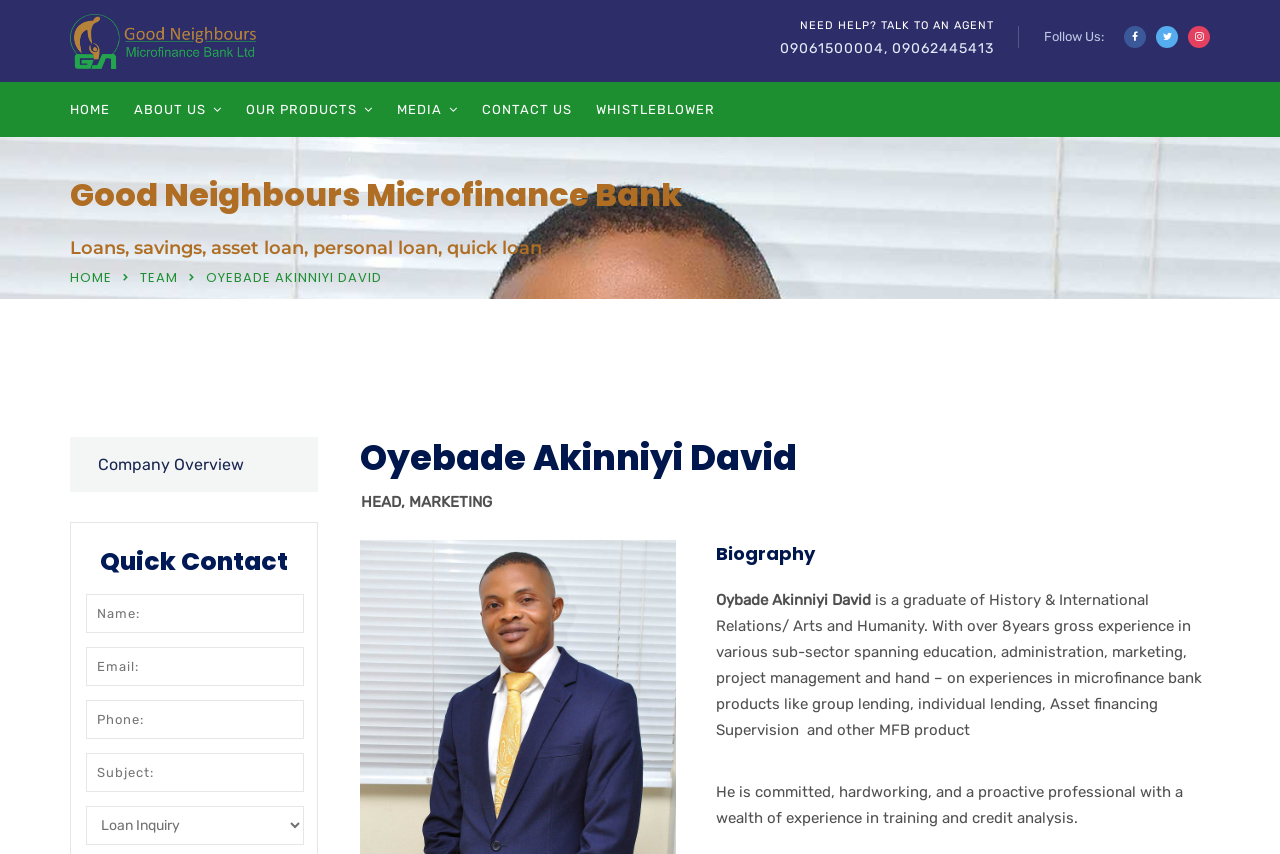Examine the image and give a thorough answer to the following question:
What is the phone number to talk to an agent?

I found the answer by looking at the link element with the description '09061500004, 09062445413' which is located near the static text element with the description 'NEED HELP? TALK TO AN AGENT'.